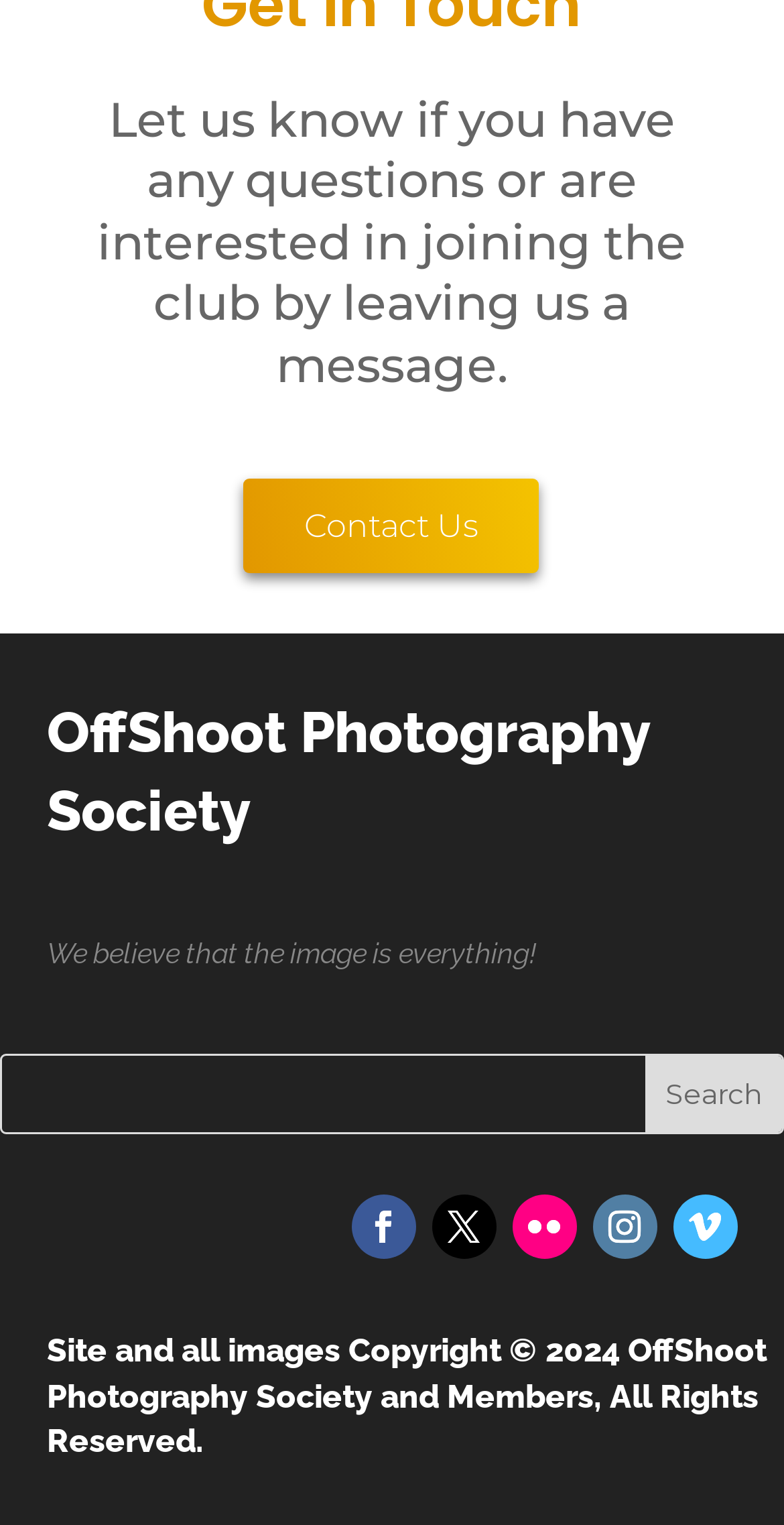Using the provided description Contact Us, find the bounding box coordinates for the UI element. Provide the coordinates in (top-left x, top-left y, bottom-right x, bottom-right y) format, ensuring all values are between 0 and 1.

[0.311, 0.314, 0.688, 0.376]